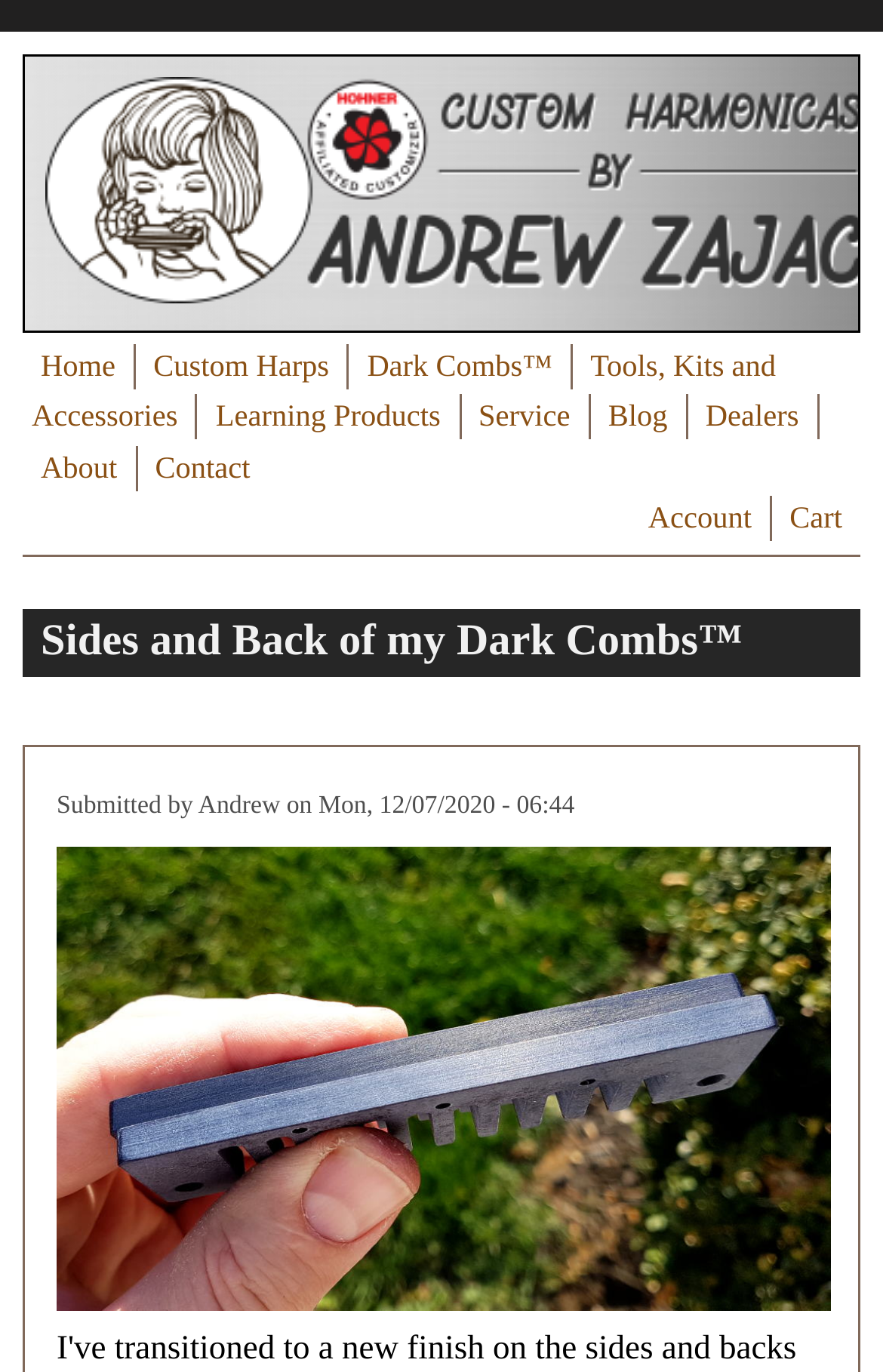Give a short answer to this question using one word or a phrase:
Is there a cart link on the page?

Yes